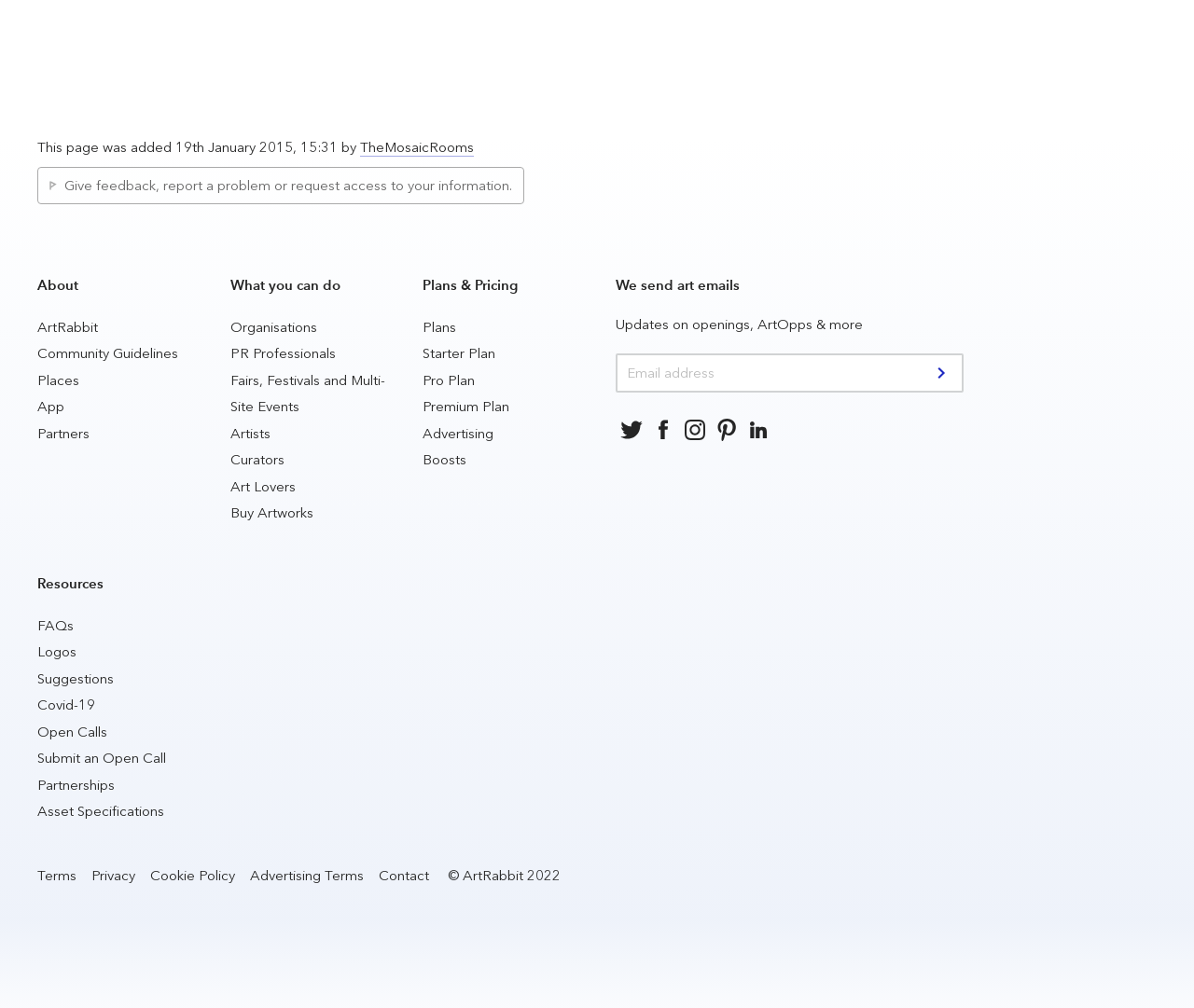Find the bounding box coordinates of the element's region that should be clicked in order to follow the given instruction: "Follow ArtRabbit on social media". The coordinates should consist of four float numbers between 0 and 1, i.e., [left, top, right, bottom].

[0.516, 0.411, 0.542, 0.442]